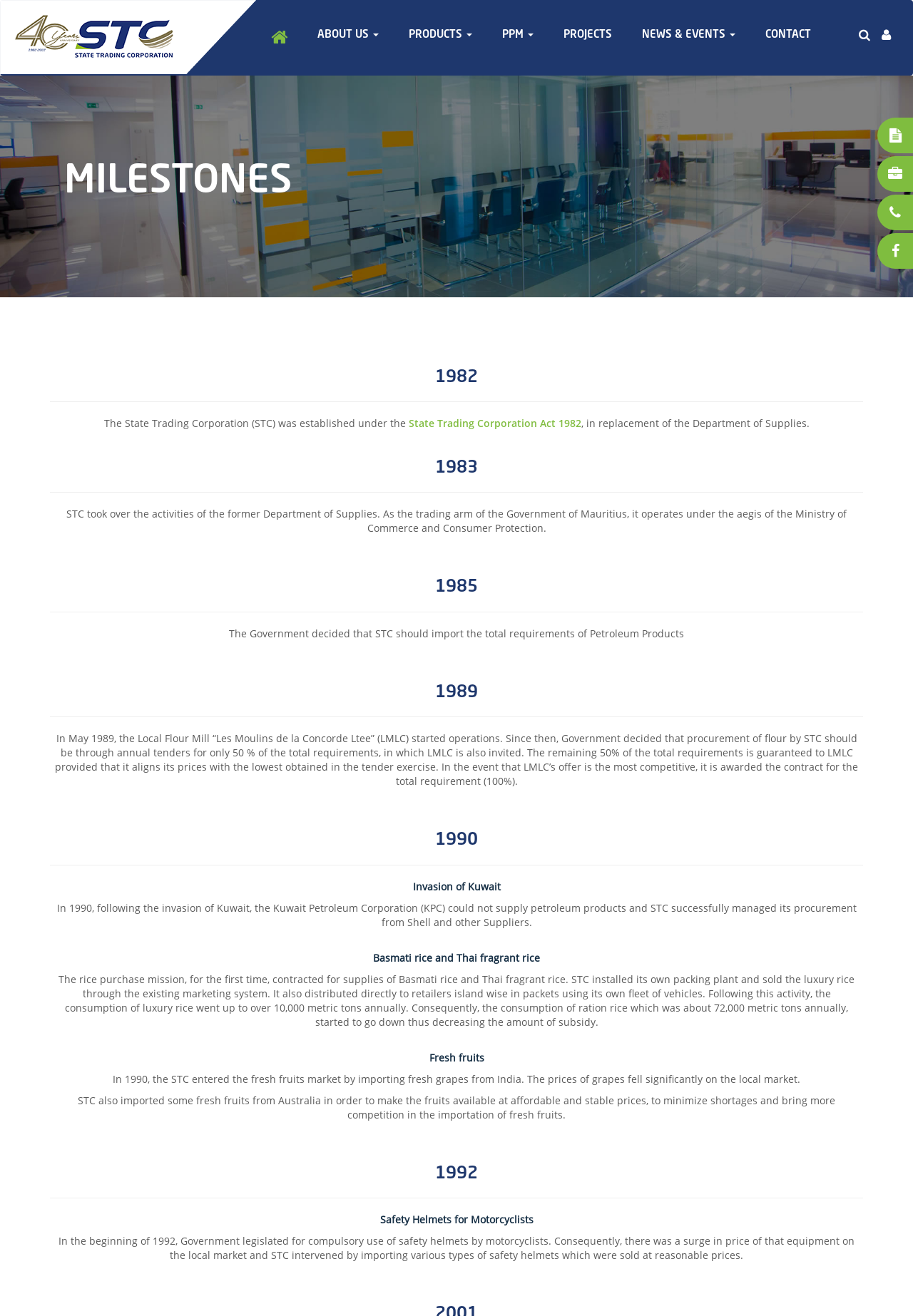What is the name of the corporation?
Examine the screenshot and reply with a single word or phrase.

State Trading Corporation